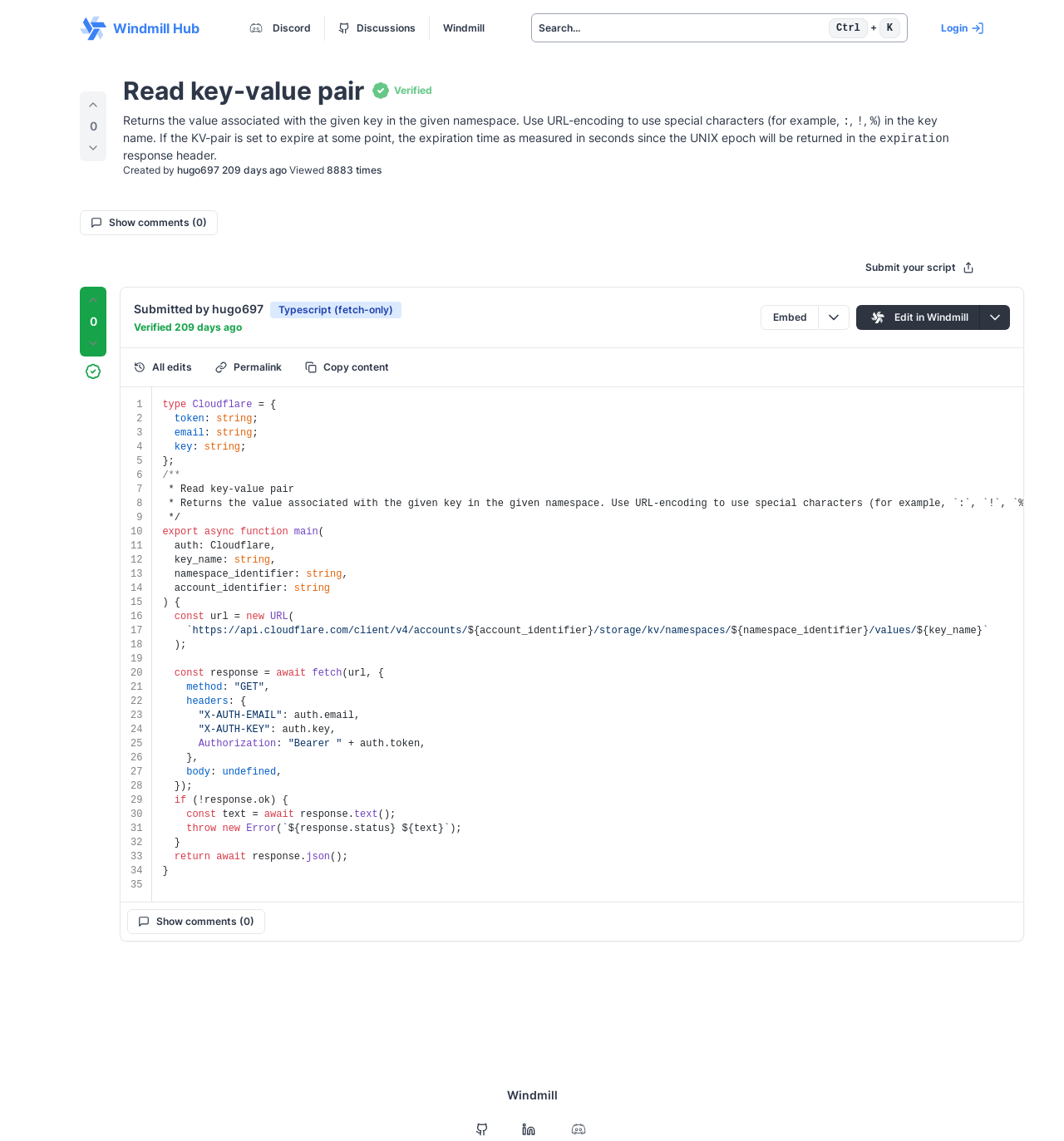Given the element description Embed, predict the bounding box coordinates for the UI element in the webpage screenshot. The format should be (top-left x, top-left y, bottom-right x, bottom-right y), and the values should be between 0 and 1.

[0.715, 0.267, 0.77, 0.289]